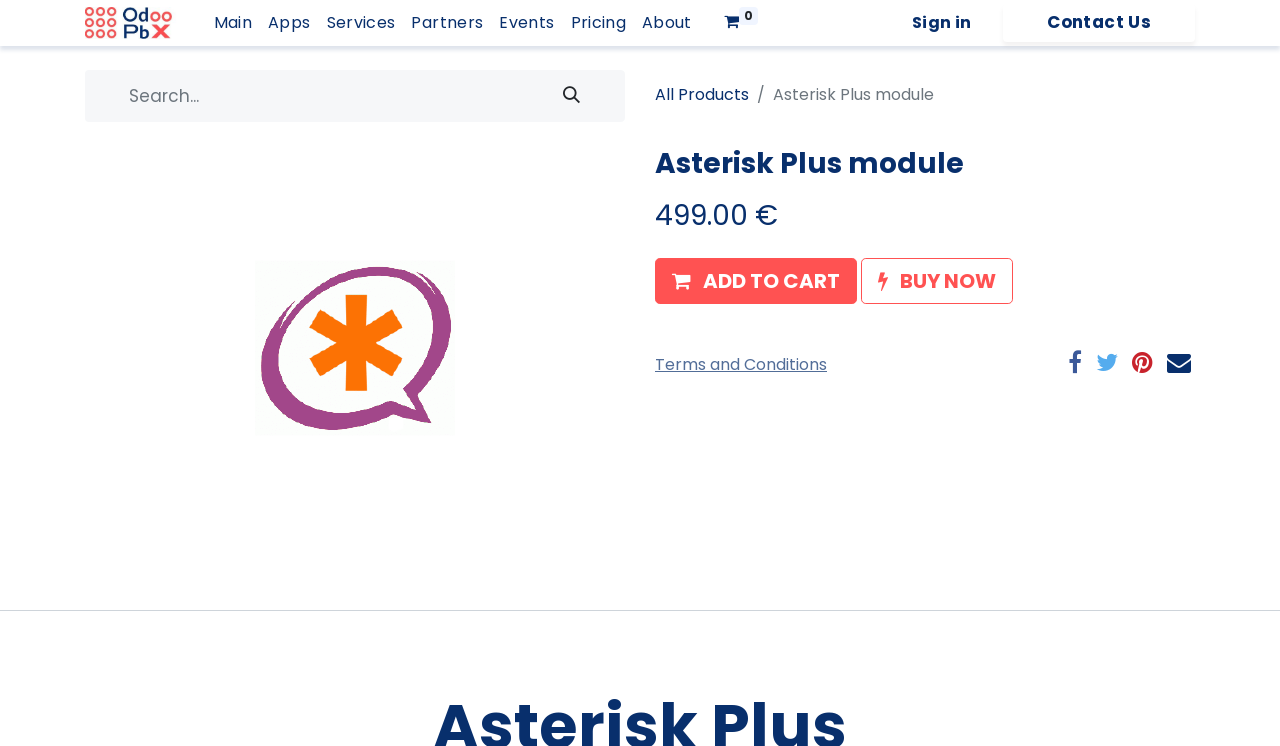Give a concise answer using one word or a phrase to the following question:
What is the purpose of the search box?

To search products